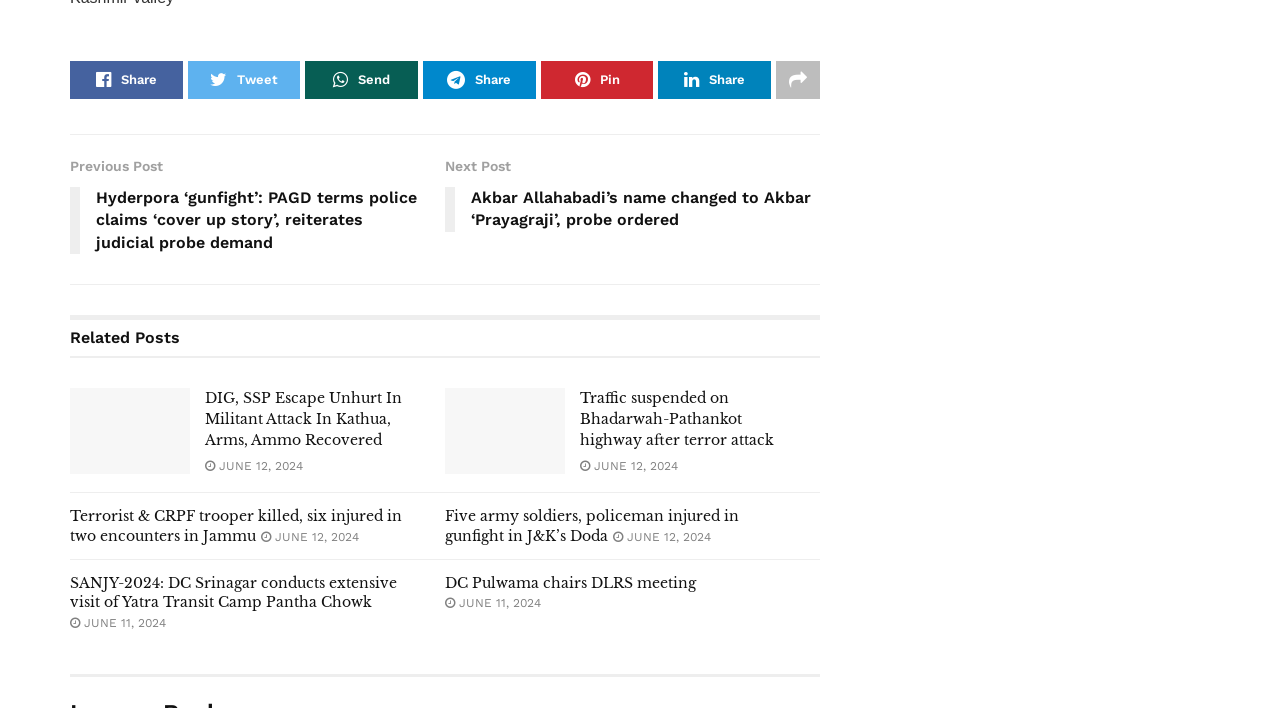Find the bounding box coordinates corresponding to the UI element with the description: "DC Pulwama chairs DLRS meeting". The coordinates should be formatted as [left, top, right, bottom], with values as floats between 0 and 1.

[0.348, 0.81, 0.544, 0.836]